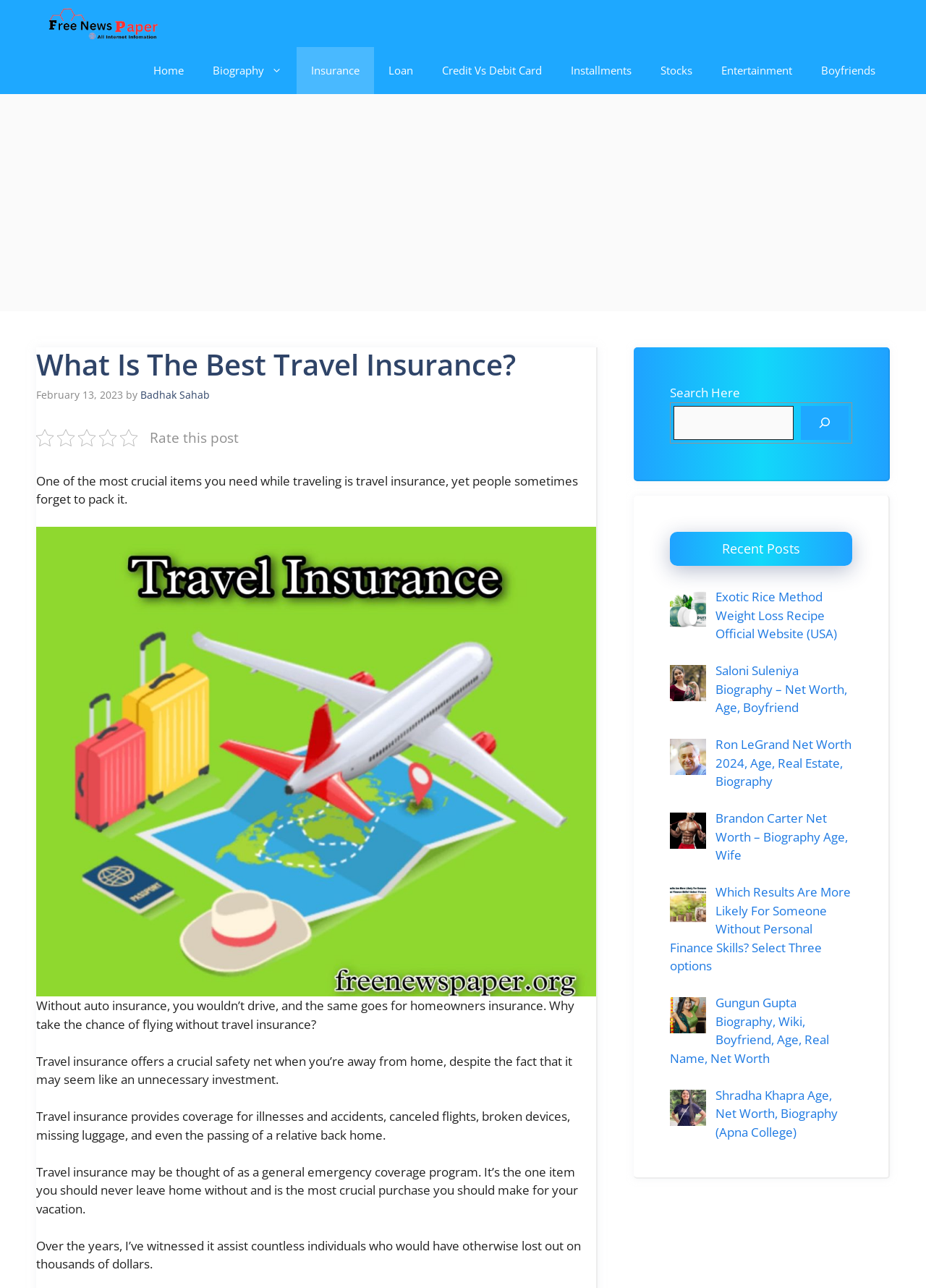Identify the bounding box coordinates necessary to click and complete the given instruction: "Rate this post".

[0.162, 0.332, 0.258, 0.347]